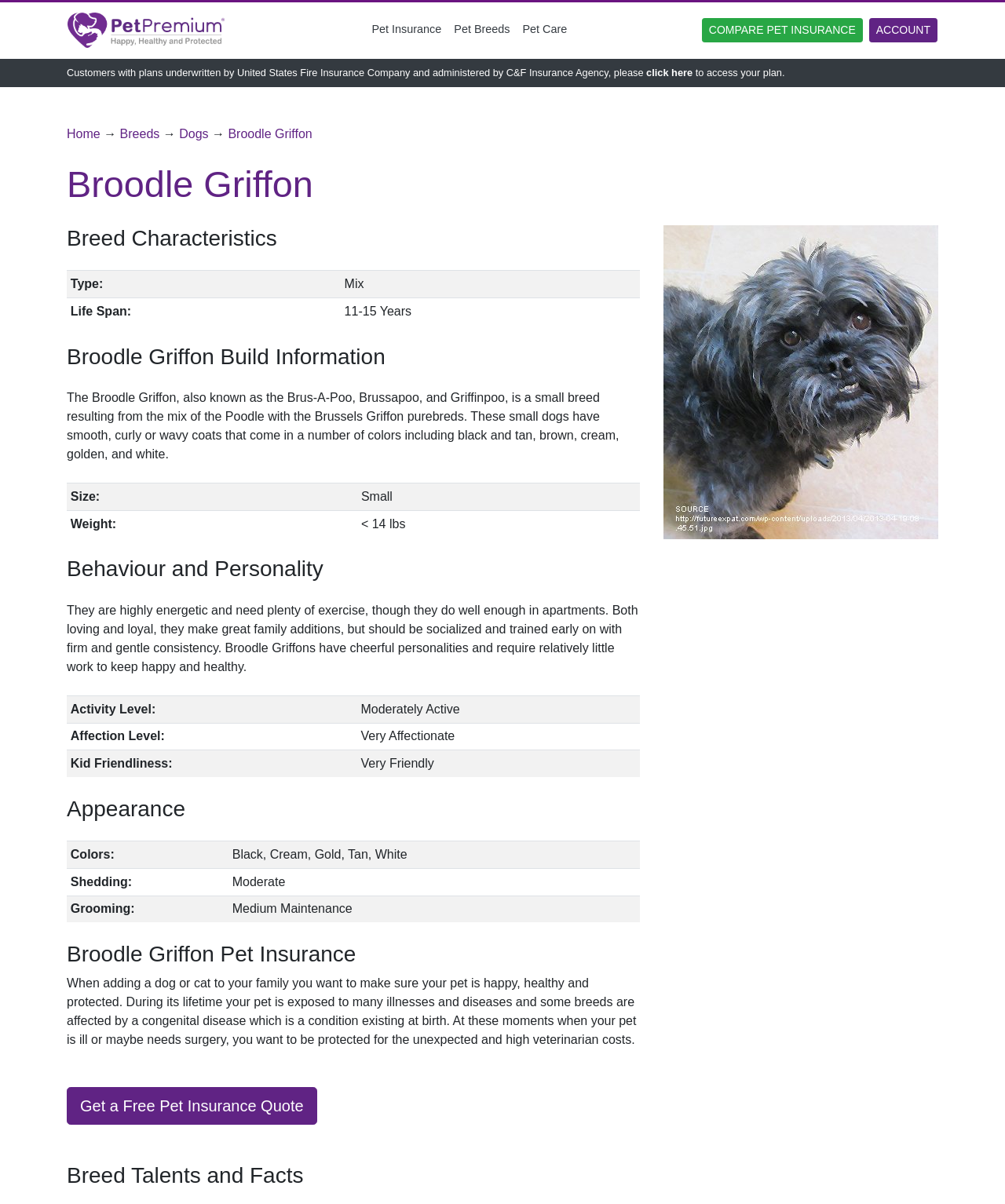What is the activity level of a Broodle Griffon?
Based on the image, answer the question with as much detail as possible.

In the table under the 'Behaviour and Personality' section, it is stated that the activity level of a Broodle Griffon is moderately active.